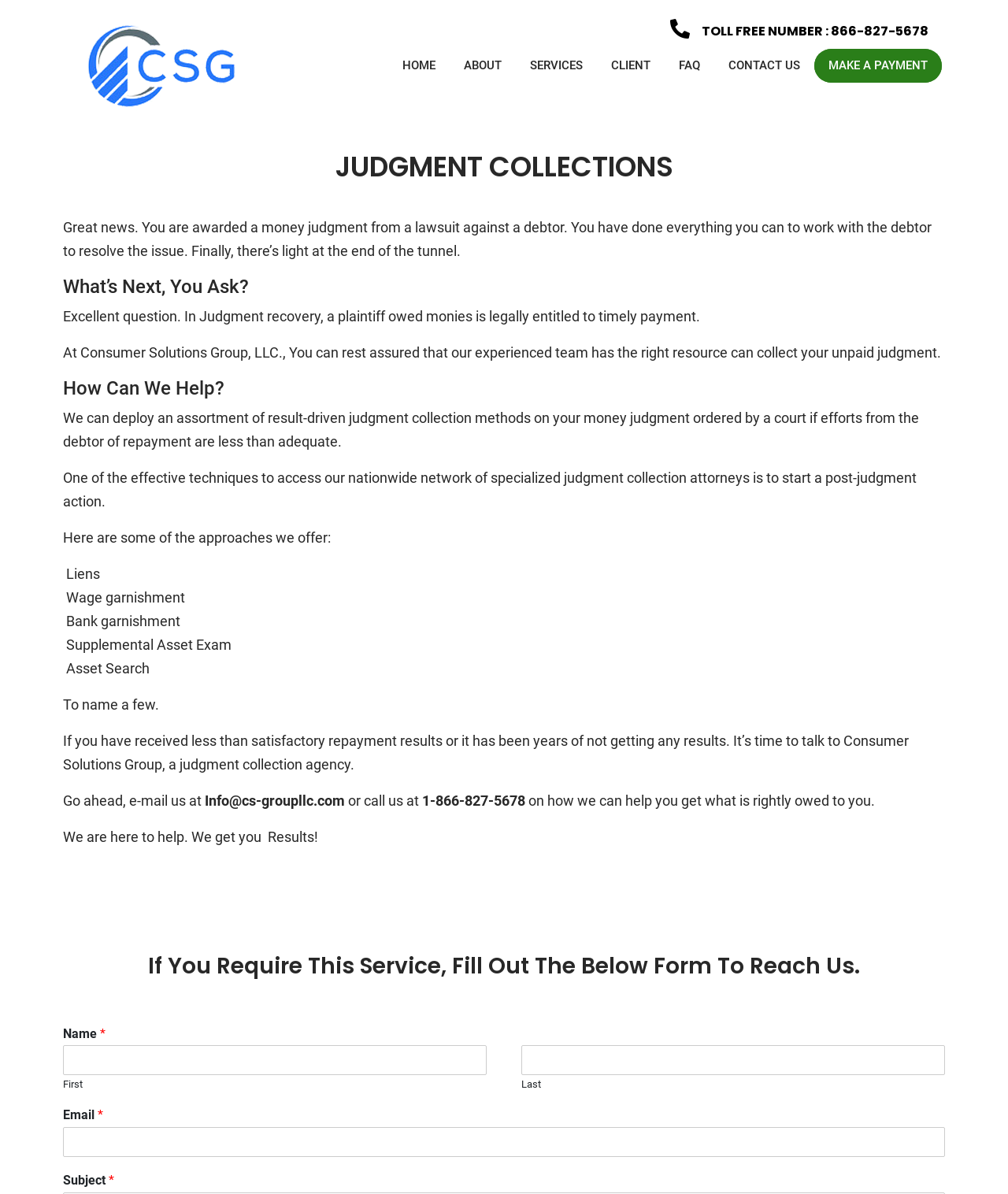What is the toll-free number?
Give a one-word or short phrase answer based on the image.

866-827-5678